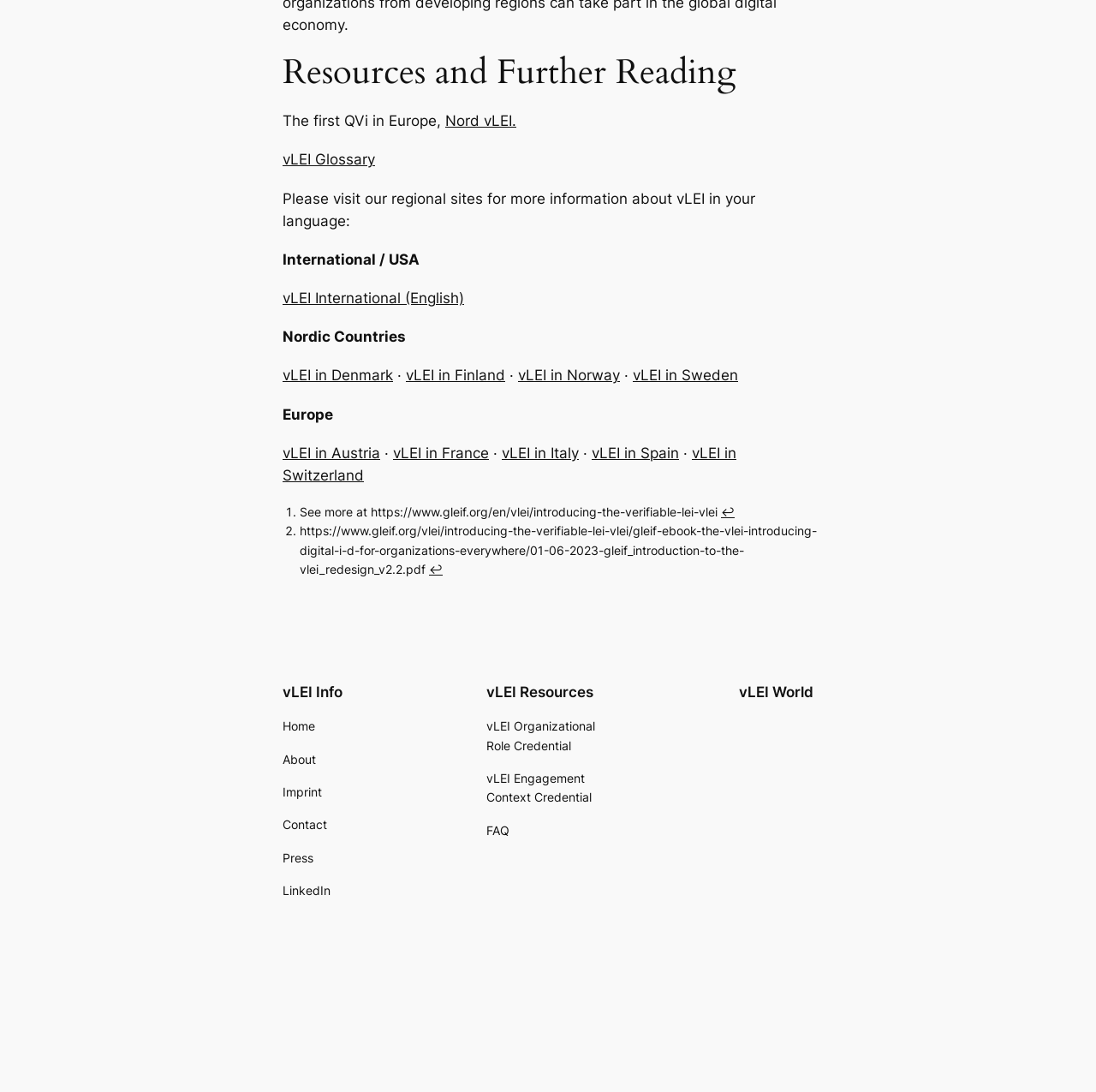Show the bounding box coordinates of the element that should be clicked to complete the task: "Explore vLEI Organizational Role Credential".

[0.444, 0.657, 0.543, 0.692]